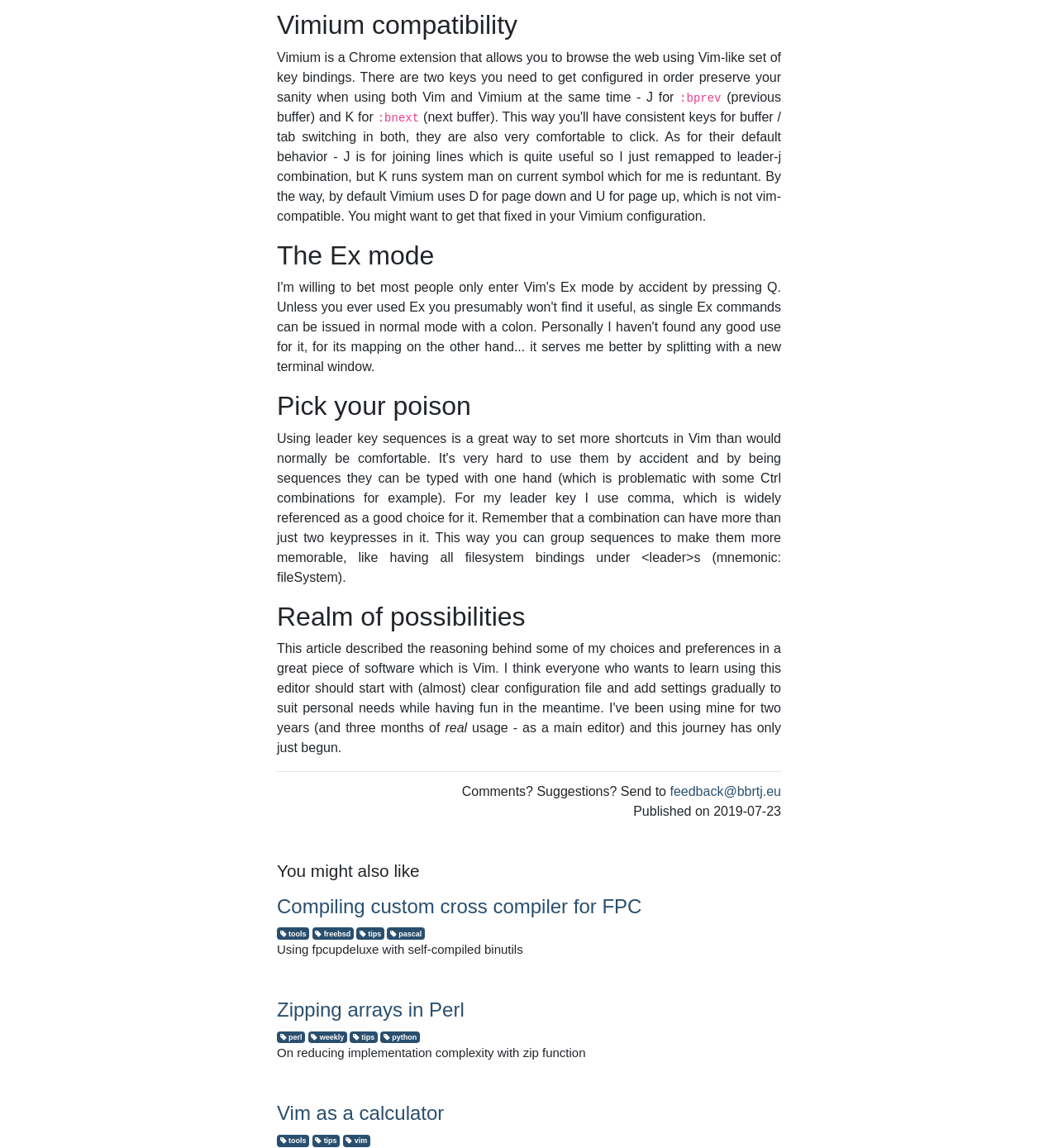Provide a one-word or short-phrase answer to the question:
When was the article published?

2019-07-23